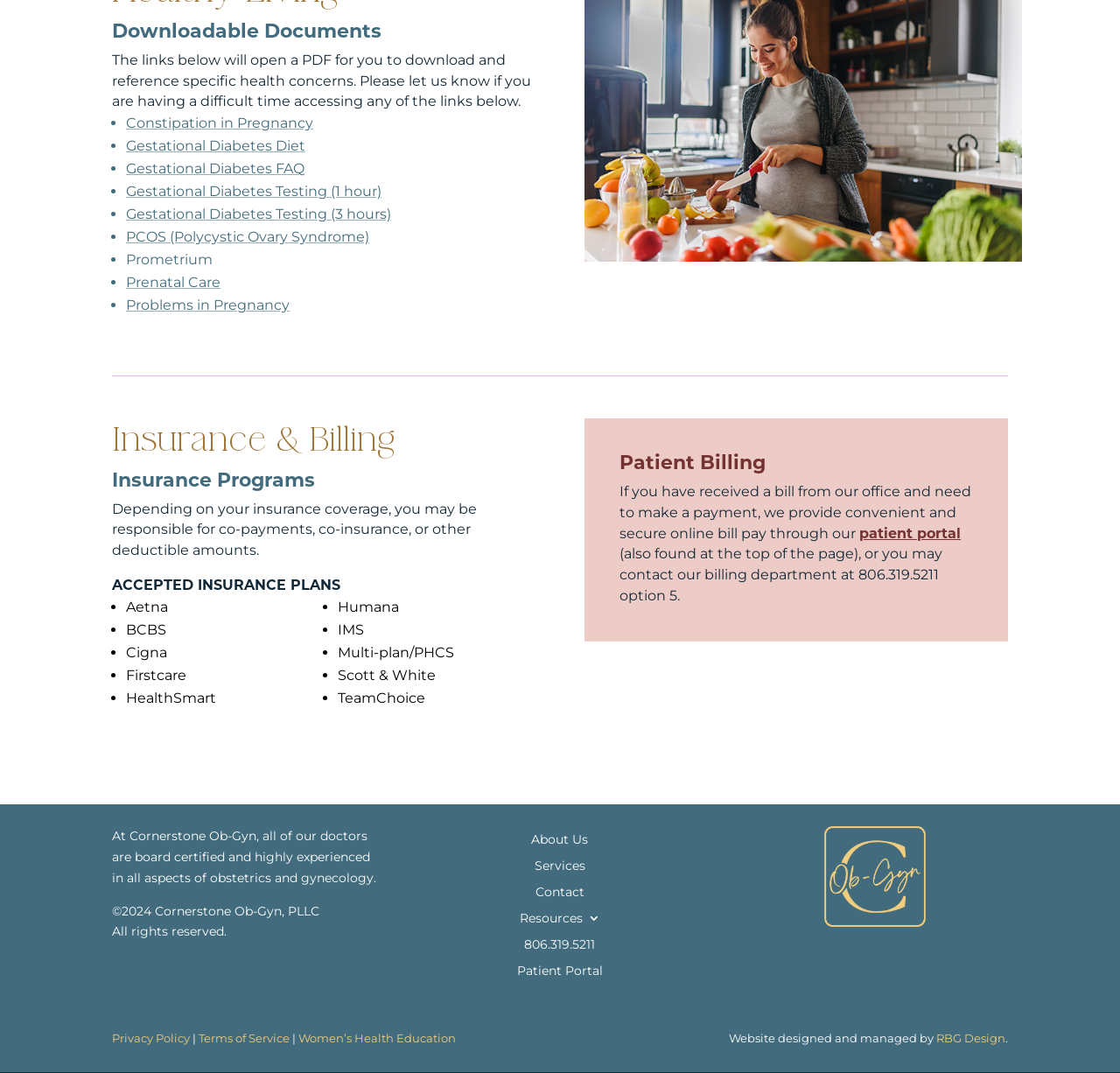Specify the bounding box coordinates of the element's area that should be clicked to execute the given instruction: "Check Privacy Policy". The coordinates should be four float numbers between 0 and 1, i.e., [left, top, right, bottom].

[0.1, 0.961, 0.17, 0.974]